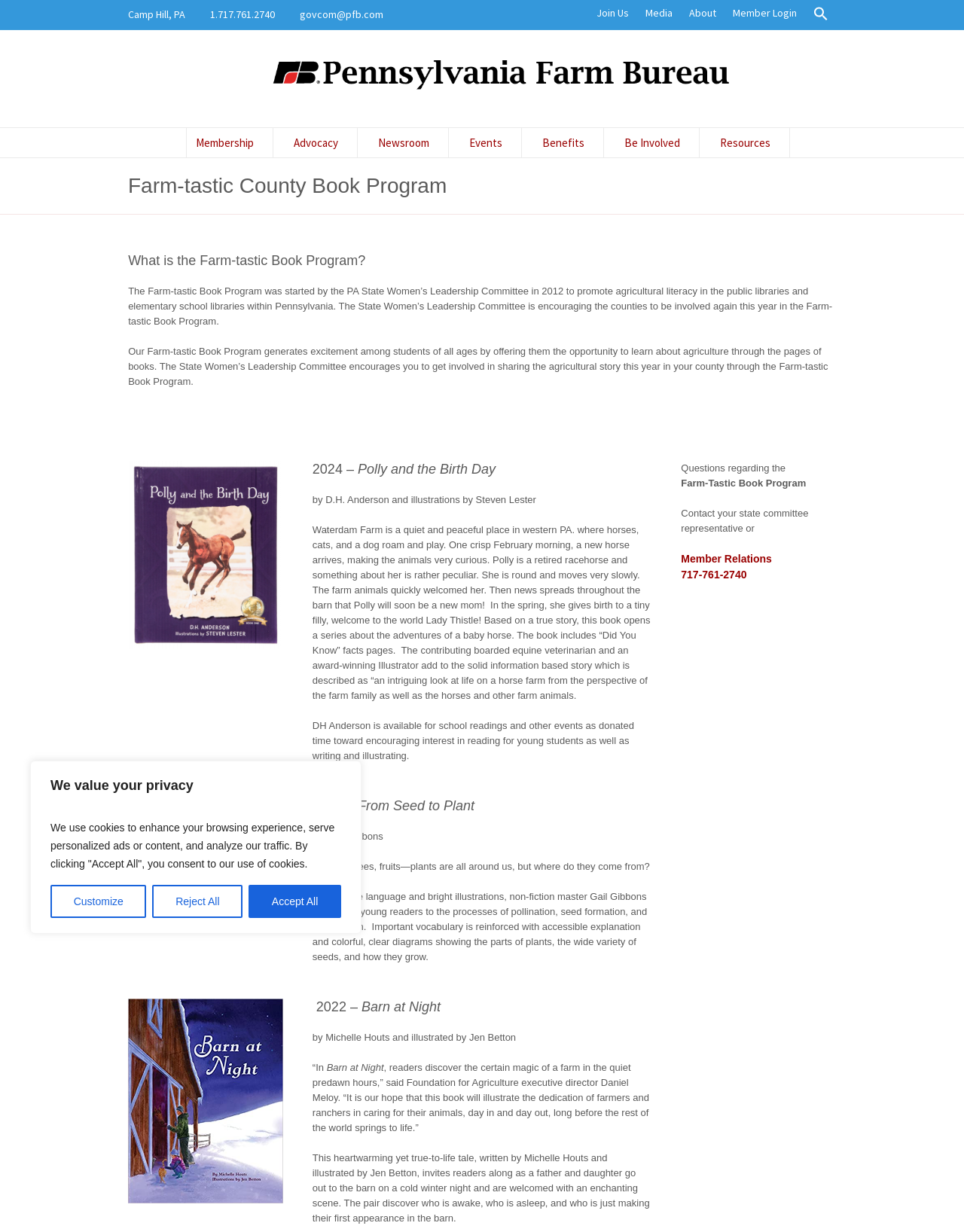Predict the bounding box for the UI component with the following description: "Benefits".

[0.553, 0.104, 0.626, 0.128]